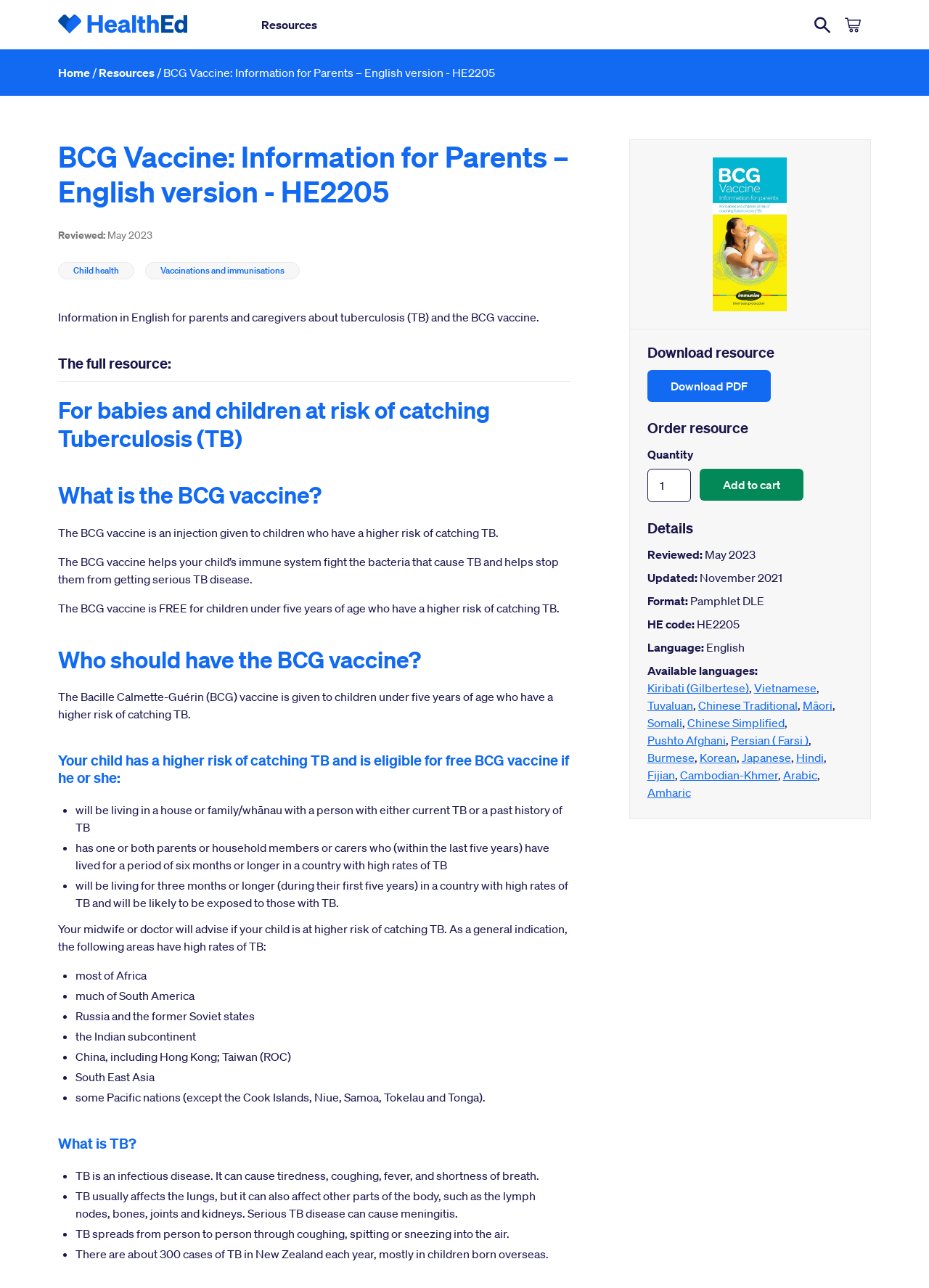What is the format of the resource?
By examining the image, provide a one-word or phrase answer.

Pamphlet DLE